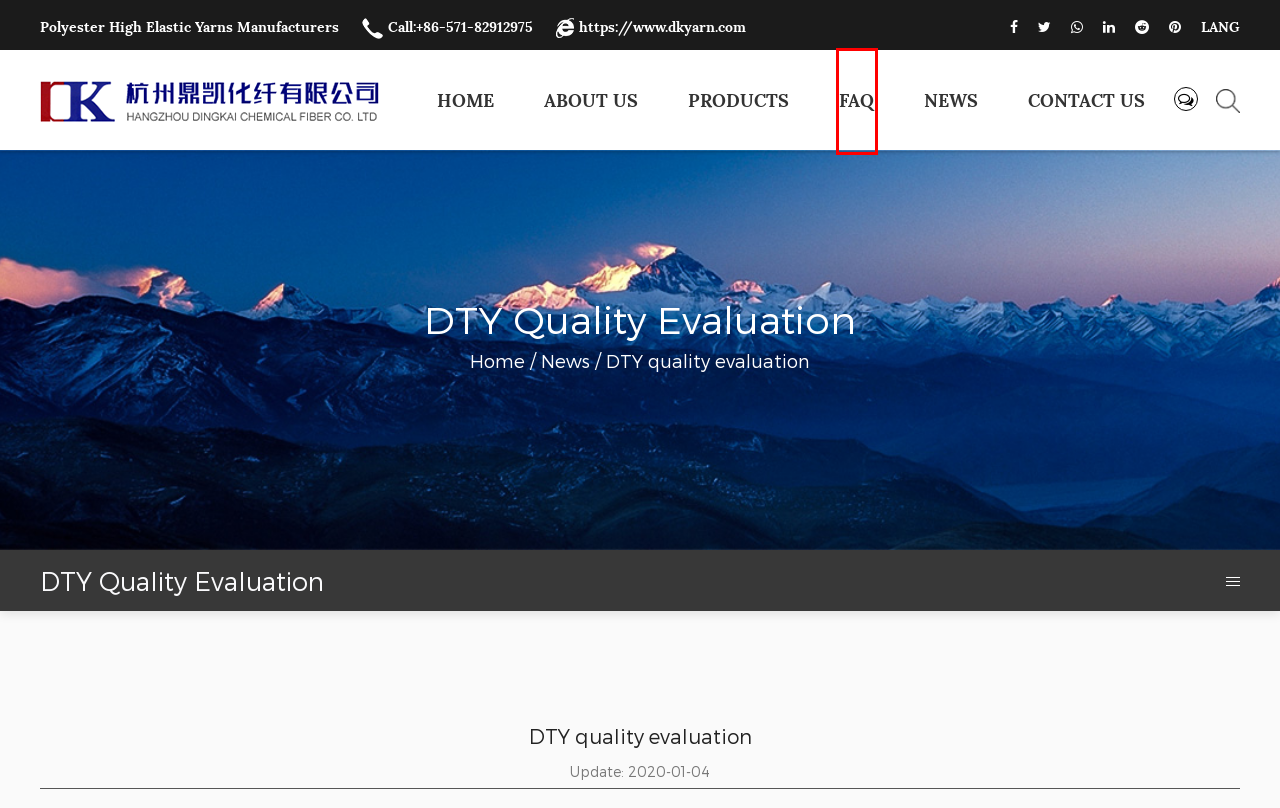You are presented with a screenshot of a webpage containing a red bounding box around a particular UI element. Select the best webpage description that matches the new webpage after clicking the element within the bounding box. Here are the candidates:
A. FAQ-Hangzhou Dingkai Chemical Fibre Co., Ltd.
B. Industry News-Hangzhou Dingkai Chemical Fibre Co., Ltd.
C. Company Profile-Hangzhou Dingkai Chemical Fibre Co., Ltd.
D. Products-Hangzhou Dingkai Chemical Fibre Co., Ltd.
E. Corporate Culture-Hangzhou Dingkai Chemical Fibre Co., Ltd.
F. News-Hangzhou Dingkai Chemical Fibre Co., Ltd.
G. About Us-Hangzhou Dingkai Chemical Fibre Co., Ltd.
H. Conventional polyester yarn-Hangzhou Dingkai Chemical Fibre Co., Ltd.

A